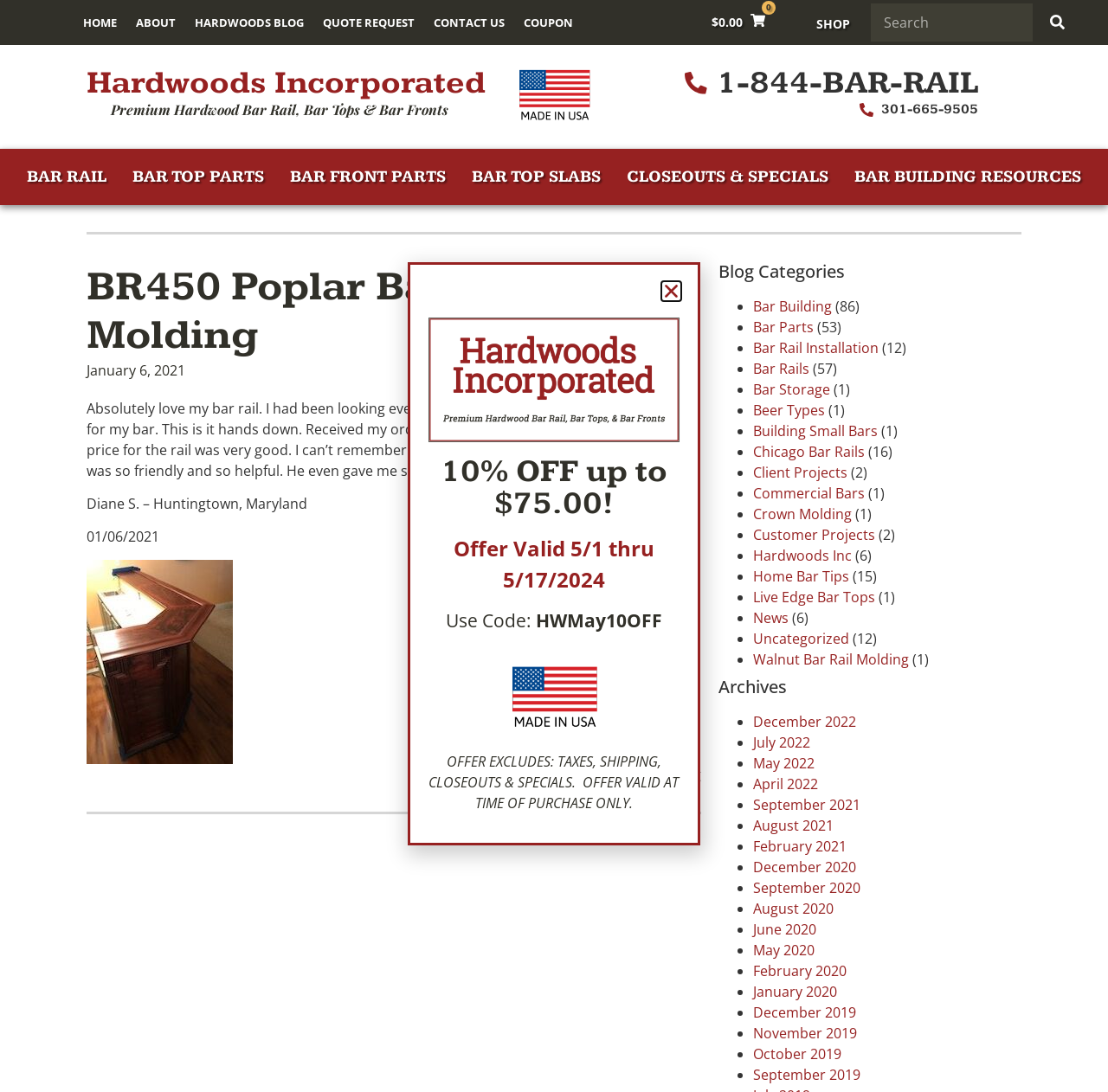Specify the bounding box coordinates for the region that must be clicked to perform the given instruction: "Search for something".

[0.786, 0.003, 0.977, 0.038]